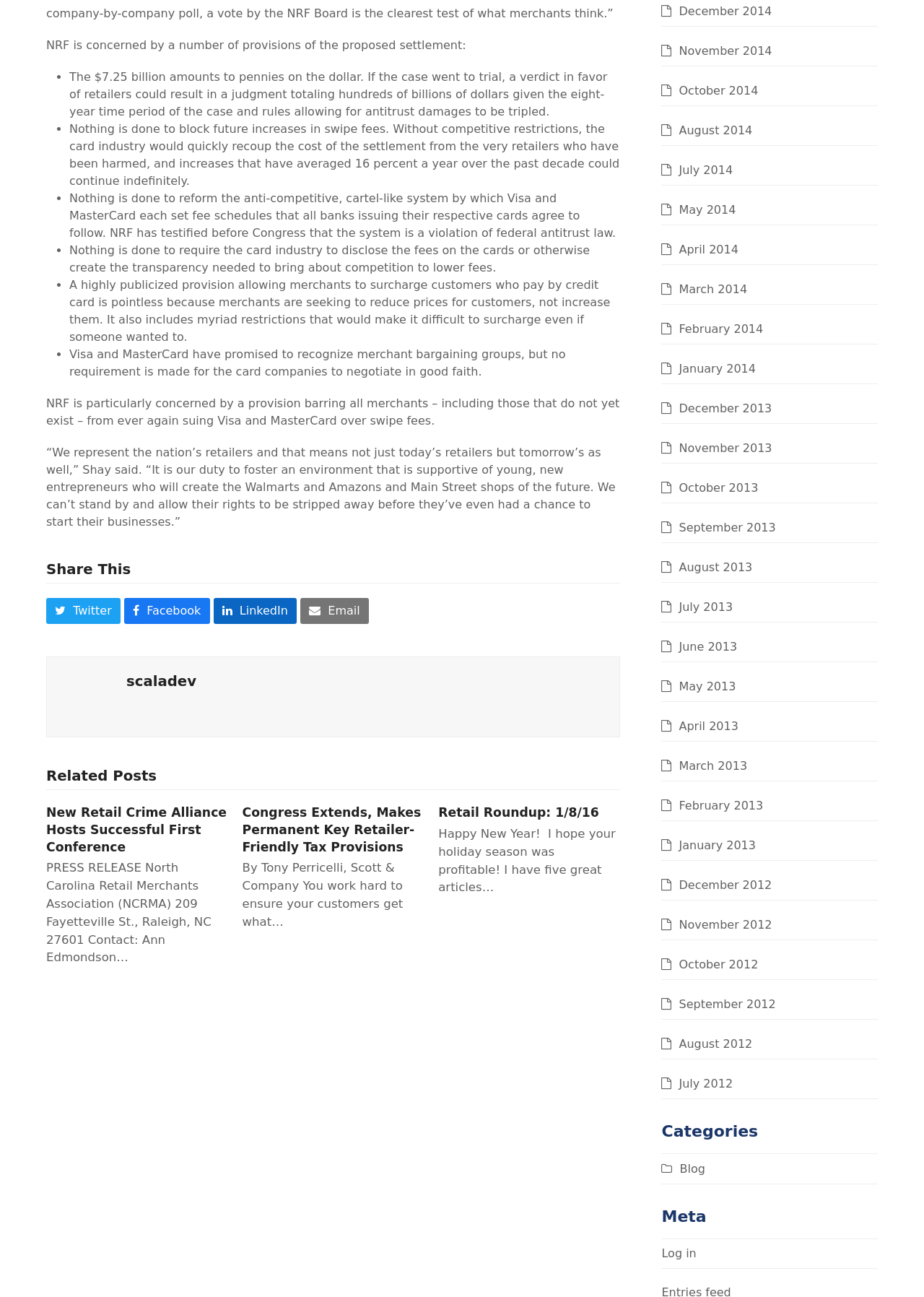Identify the bounding box coordinates of the part that should be clicked to carry out this instruction: "Read related post 'New Retail Crime Alliance Hosts Successful First Conference'".

[0.05, 0.621, 0.245, 0.659]